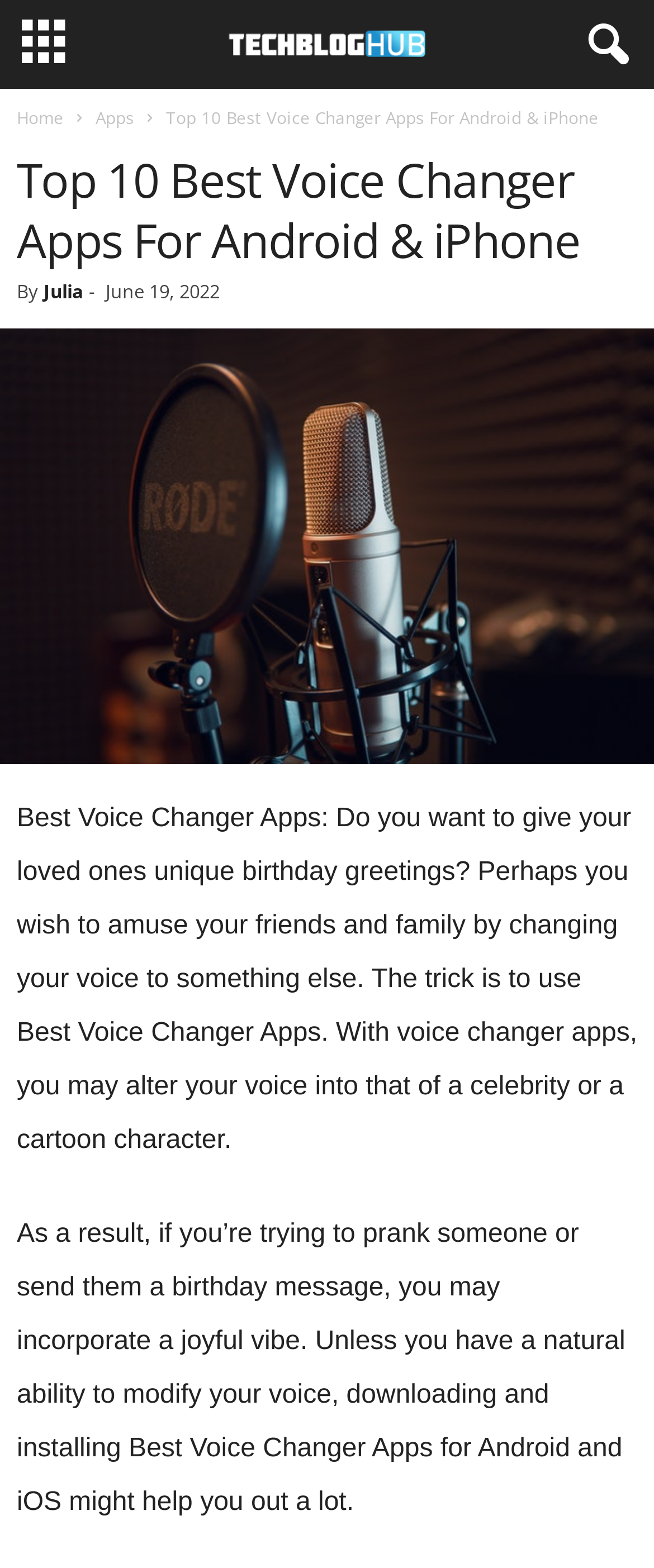Bounding box coordinates are to be given in the format (top-left x, top-left y, bottom-right x, bottom-right y). All values must be floating point numbers between 0 and 1. Provide the bounding box coordinate for the UI element described as: Apps

[0.146, 0.067, 0.205, 0.082]